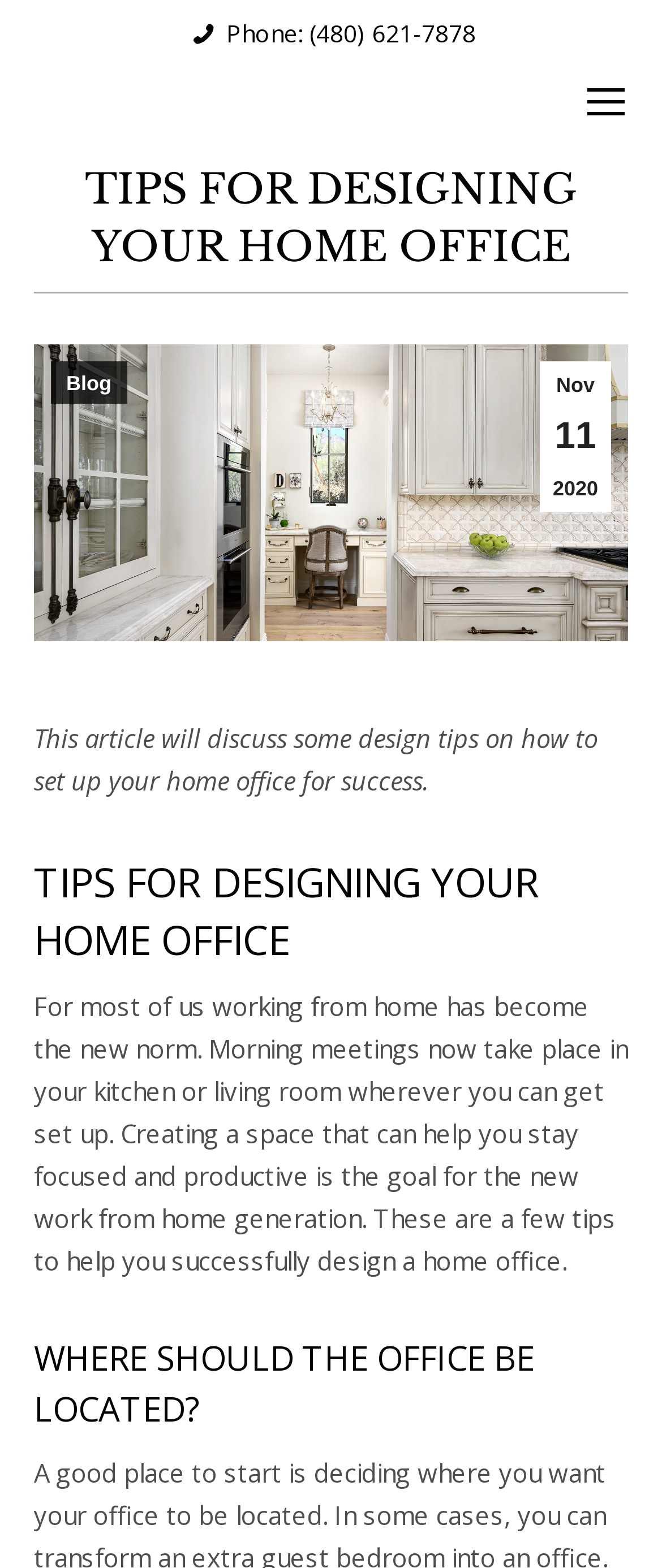Using the format (top-left x, top-left y, bottom-right x, bottom-right y), provide the bounding box coordinates for the described UI element. All values should be floating point numbers between 0 and 1: aria-label="Mobile menu icon"

[0.882, 0.051, 0.949, 0.079]